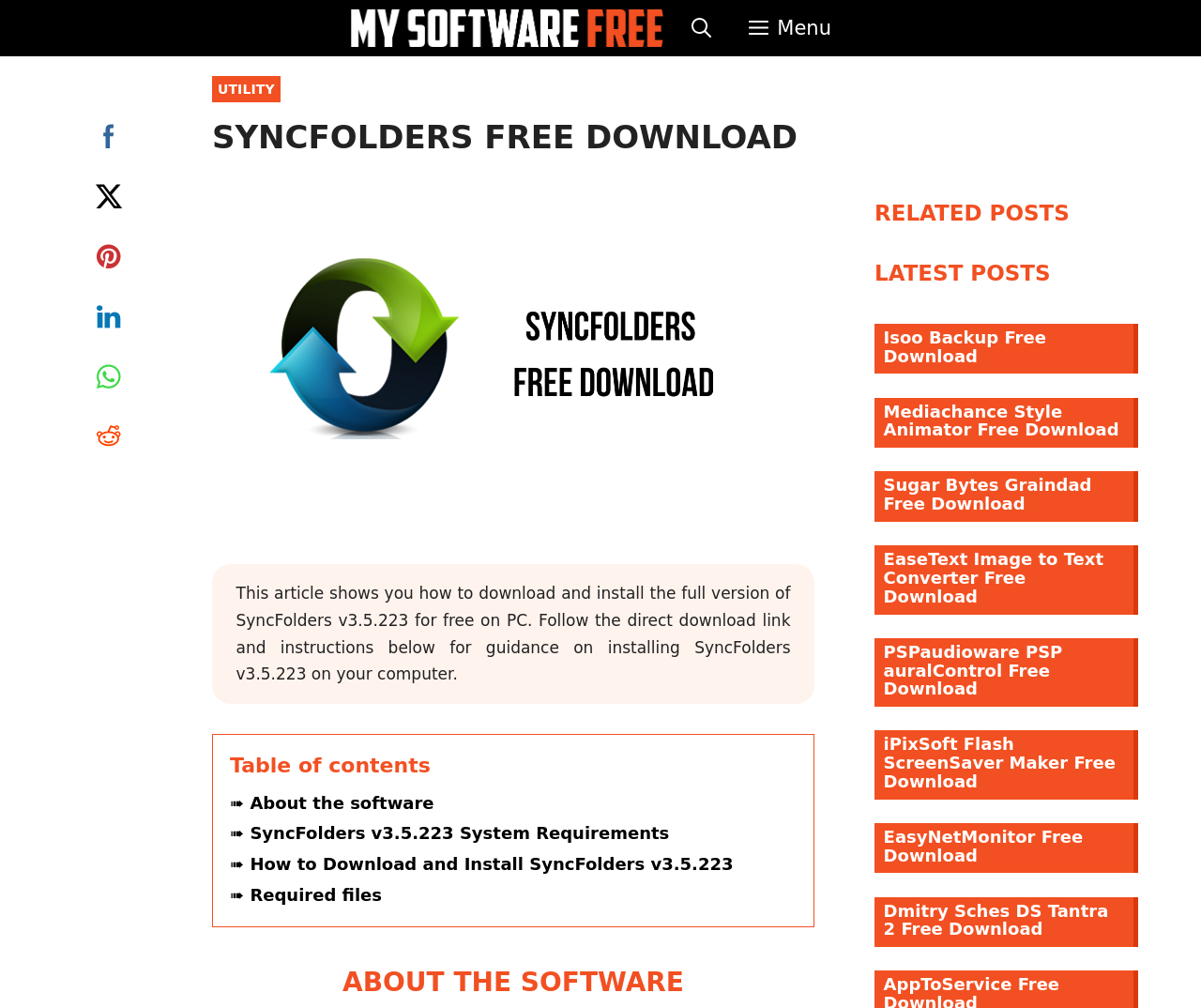What is the software being downloaded? From the image, respond with a single word or brief phrase.

SyncFolders v3.5.223